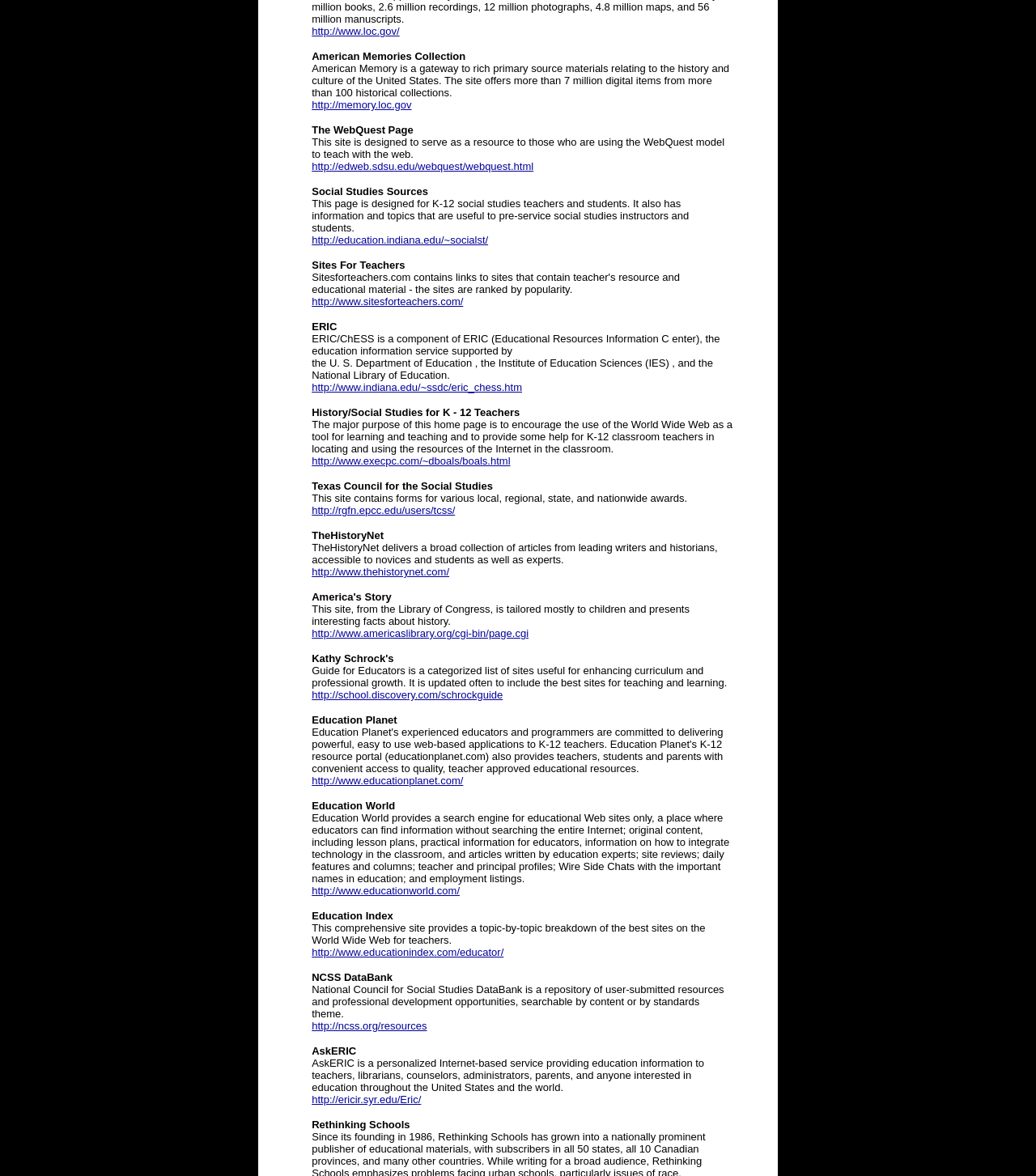Please determine the bounding box coordinates for the element that should be clicked to follow these instructions: "Visit American Memories Collection".

[0.301, 0.043, 0.449, 0.053]